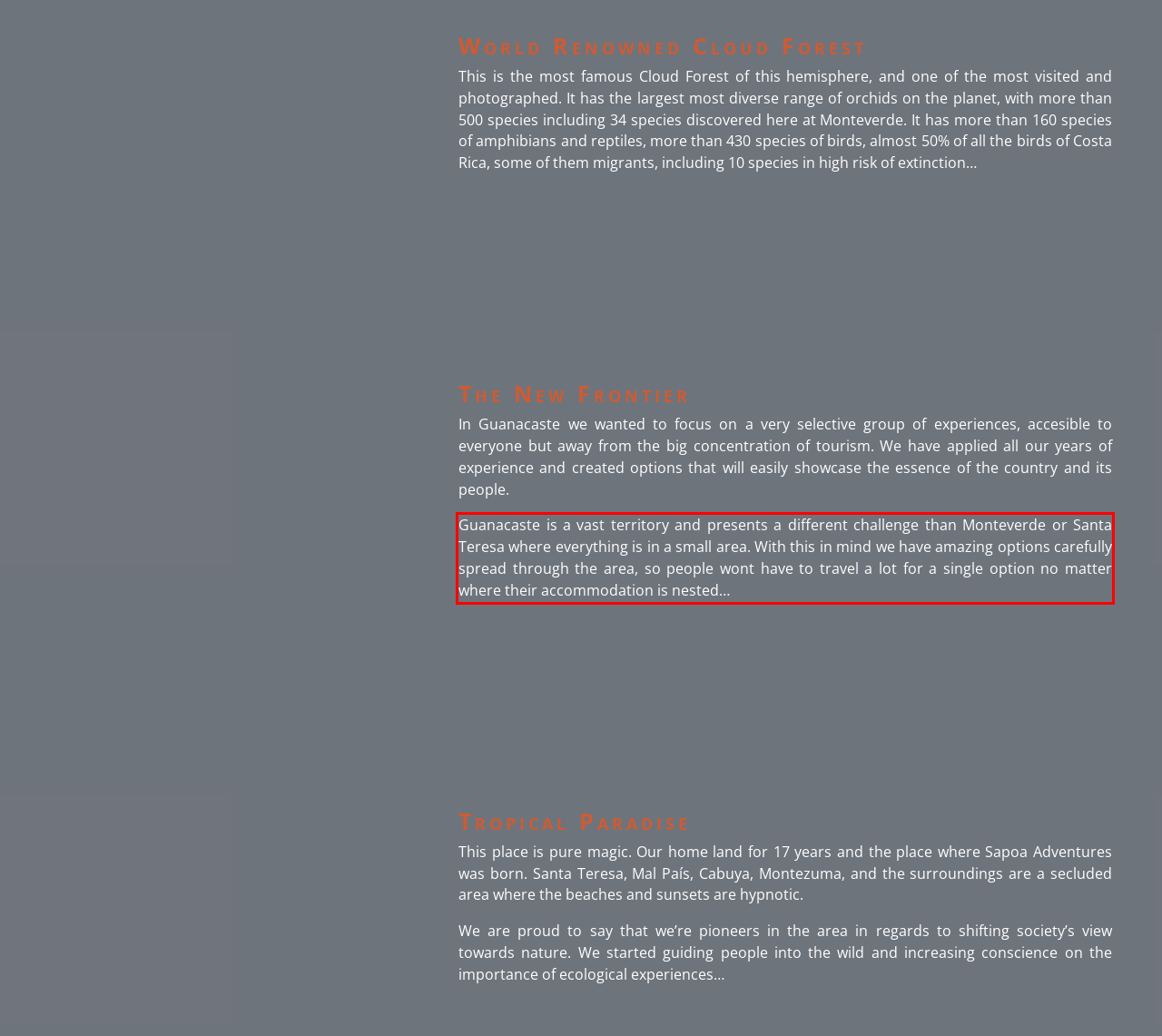Within the provided webpage screenshot, find the red rectangle bounding box and perform OCR to obtain the text content.

Guanacaste is a vast territory and presents a different challenge than Monteverde or Santa Teresa where everything is in a small area. With this in mind we have amazing options carefully spread through the area, so people wont have to travel a lot for a single option no matter where their accommodation is nested…